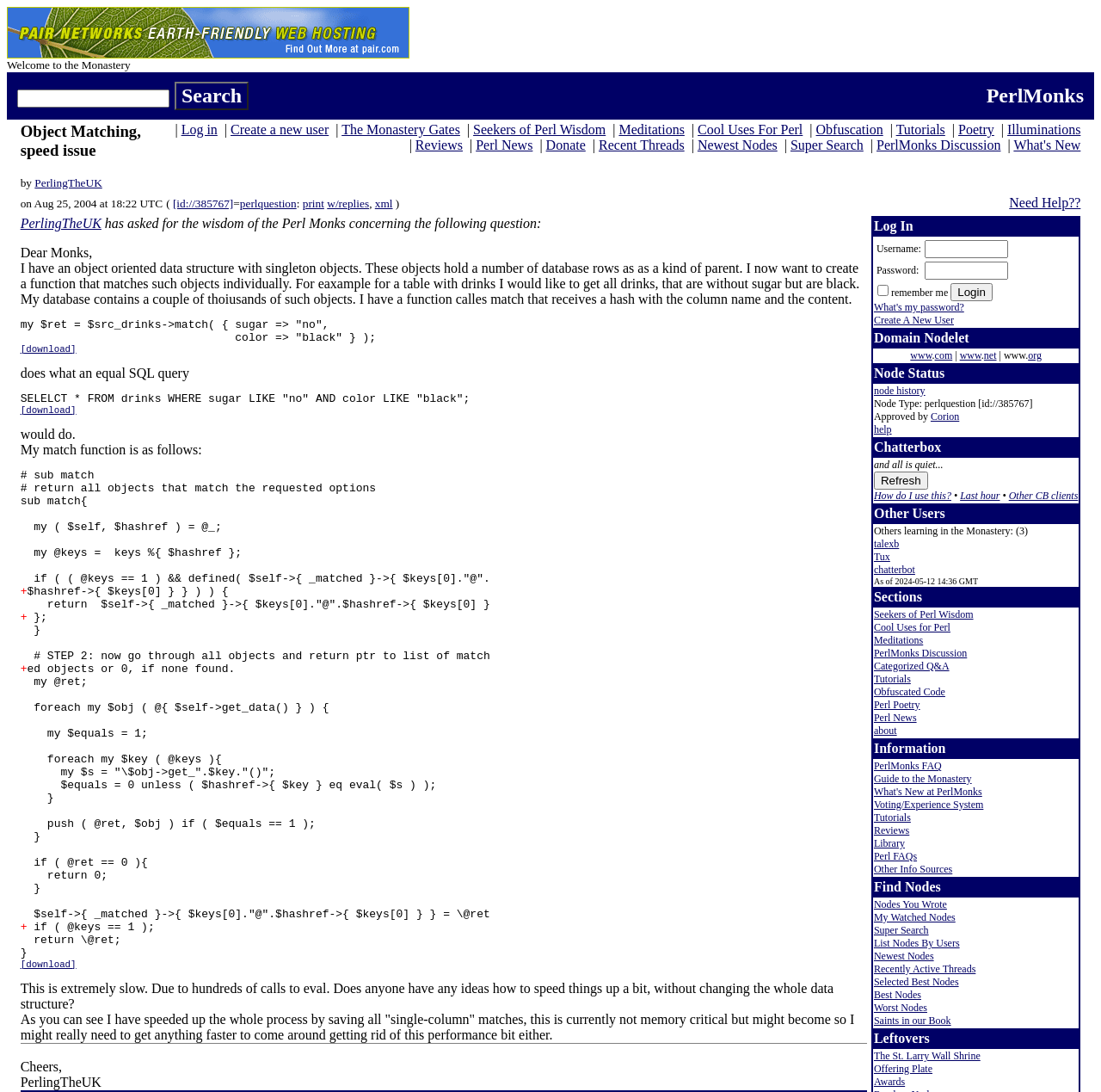Please specify the bounding box coordinates in the format (top-left x, top-left y, bottom-right x, bottom-right y), with all values as floating point numbers between 0 and 1. Identify the bounding box of the UI element described by: PerlingTheUK

[0.018, 0.198, 0.092, 0.211]